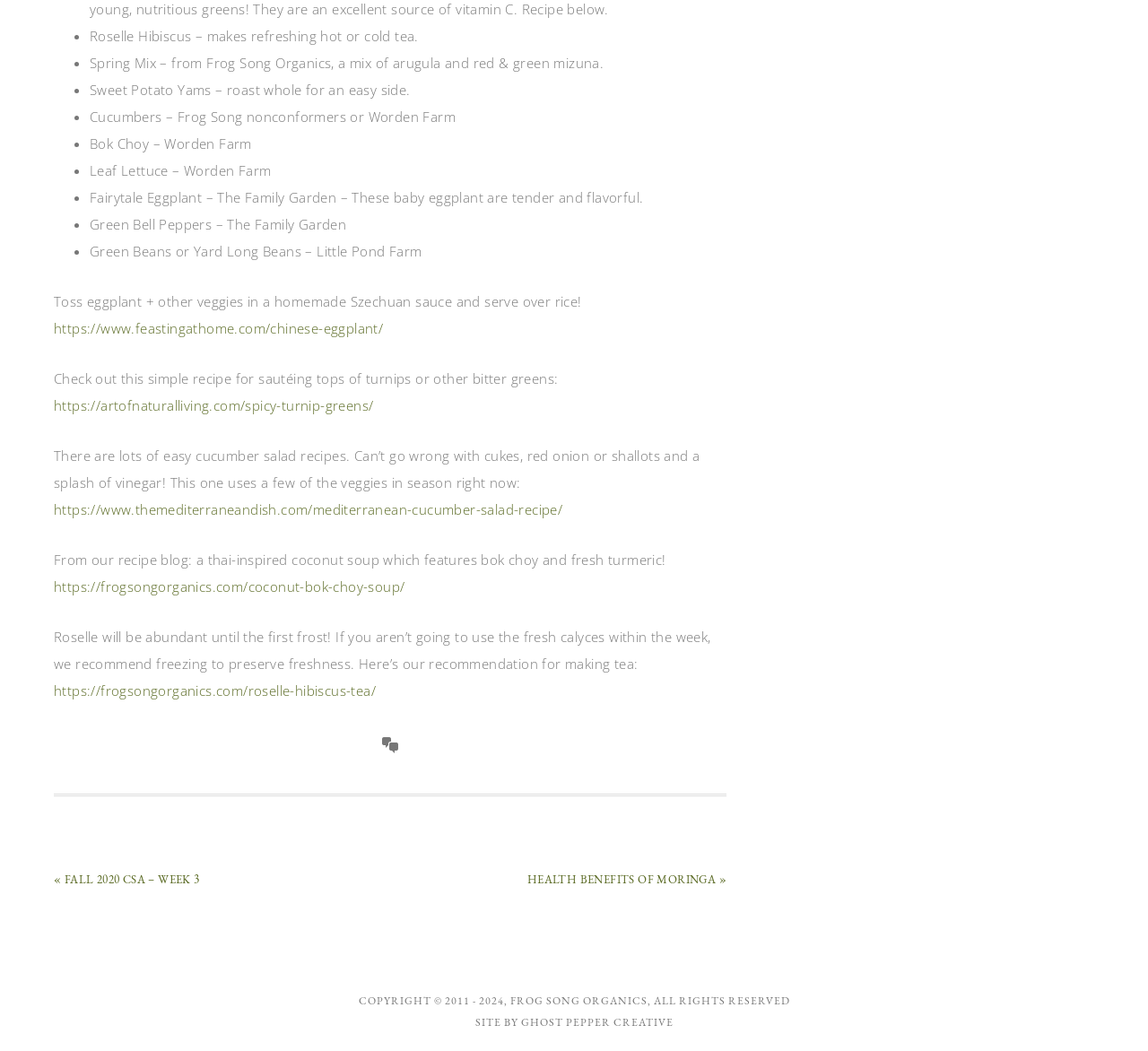Answer the question below in one word or phrase:
What is the year range of the copyright?

2011-2024